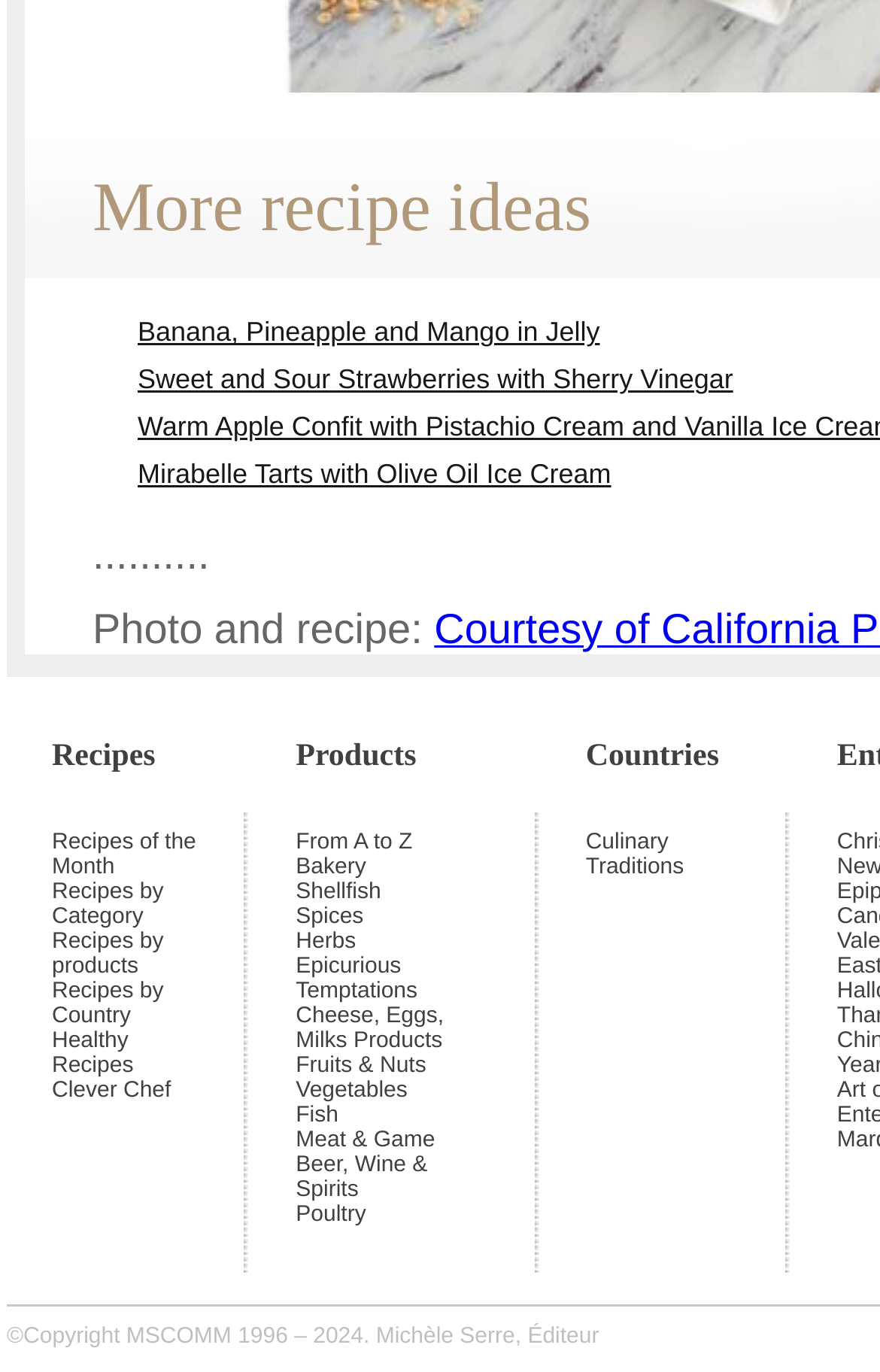Bounding box coordinates are specified in the format (top-left x, top-left y, bottom-right x, bottom-right y). All values are floating point numbers bounded between 0 and 1. Please provide the bounding box coordinate of the region this sentence describes: Healthy Recipes

[0.059, 0.75, 0.226, 0.786]